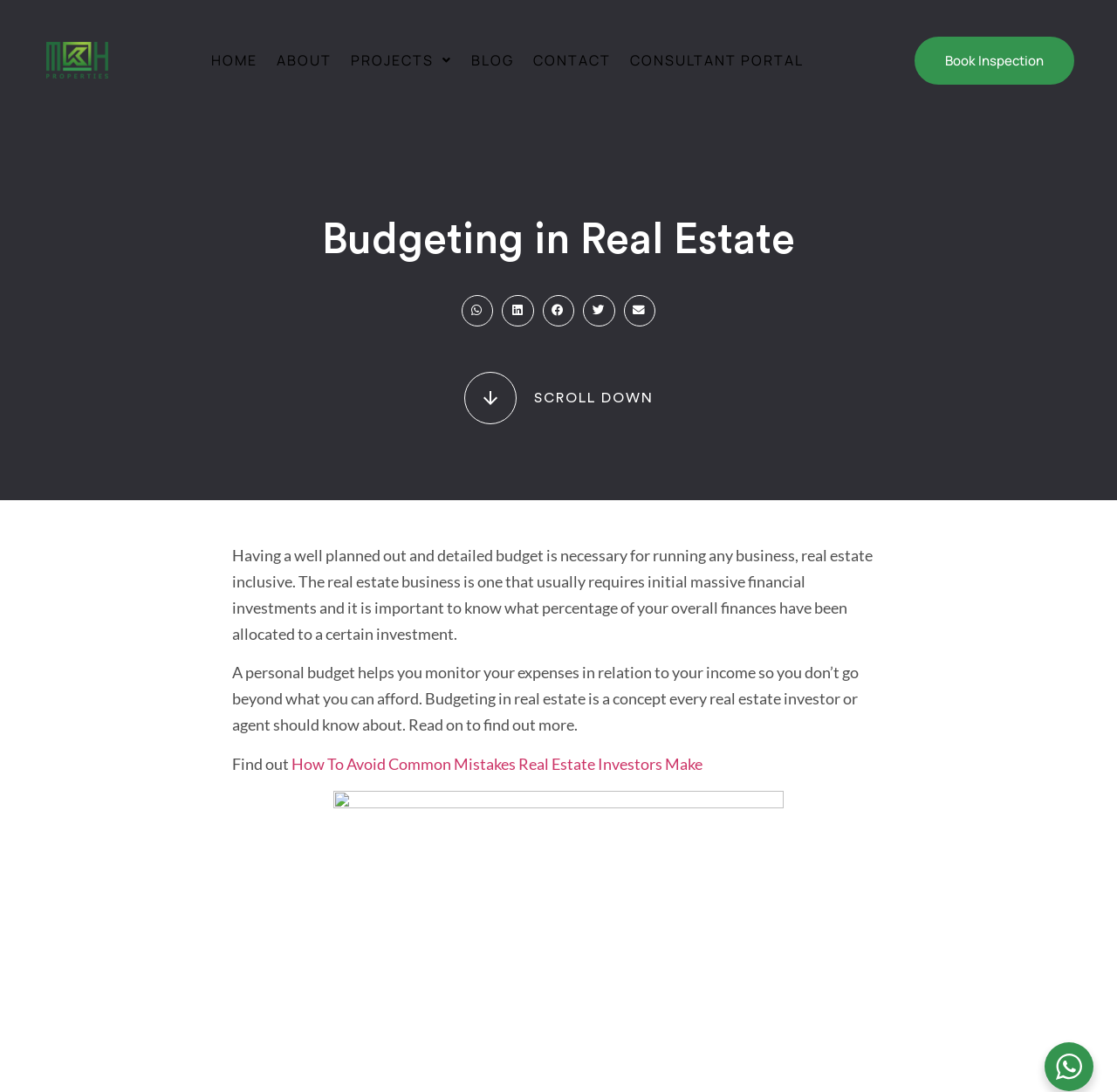Identify the headline of the webpage and generate its text content.

Budgeting in Real Estate